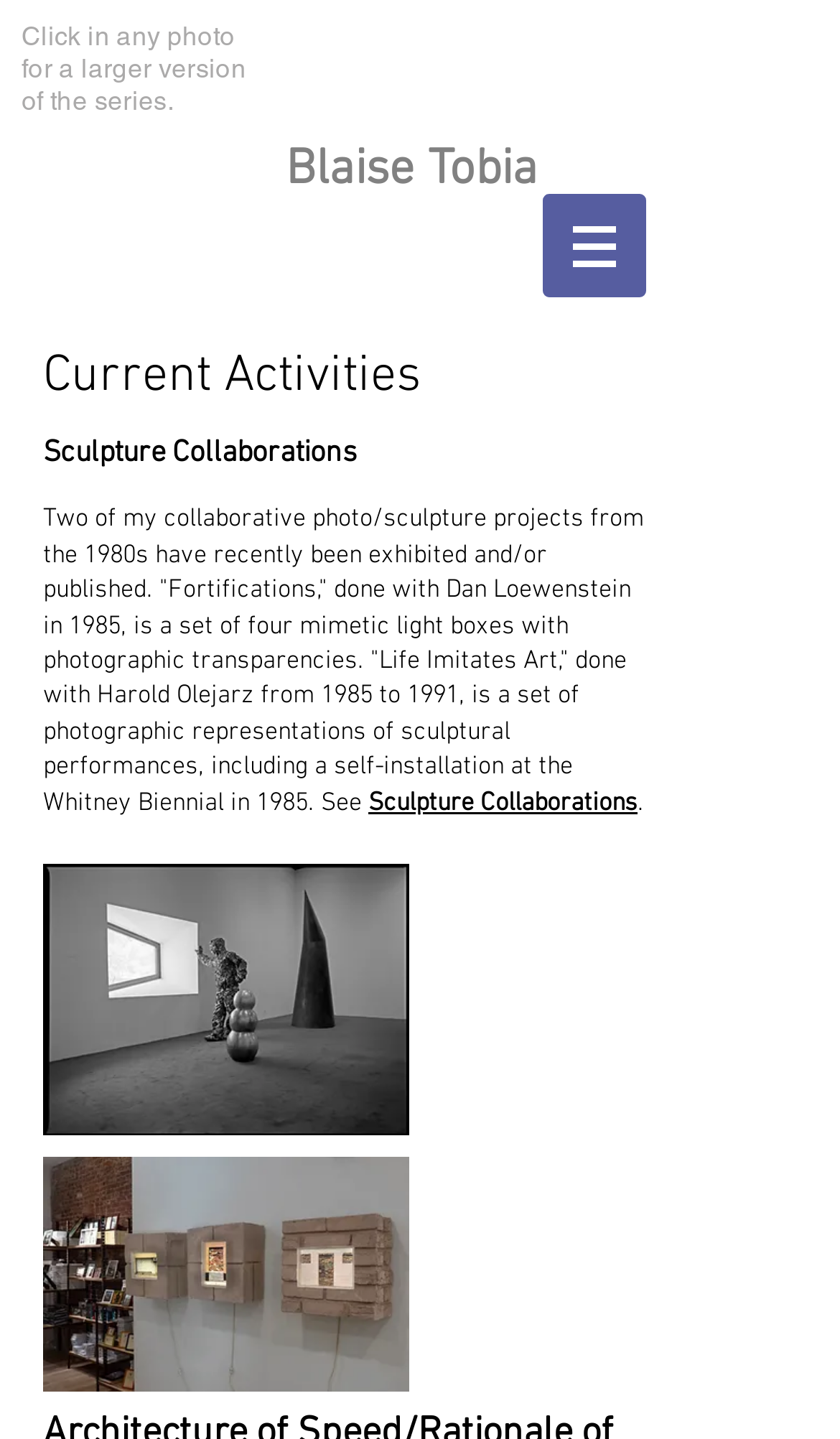What is the name of the person mentioned on the webpage?
Please answer the question with a detailed and comprehensive explanation.

The webpage has a heading element with the text 'Blaise Tobia', which suggests that the person mentioned on the webpage is Blaise Tobia.